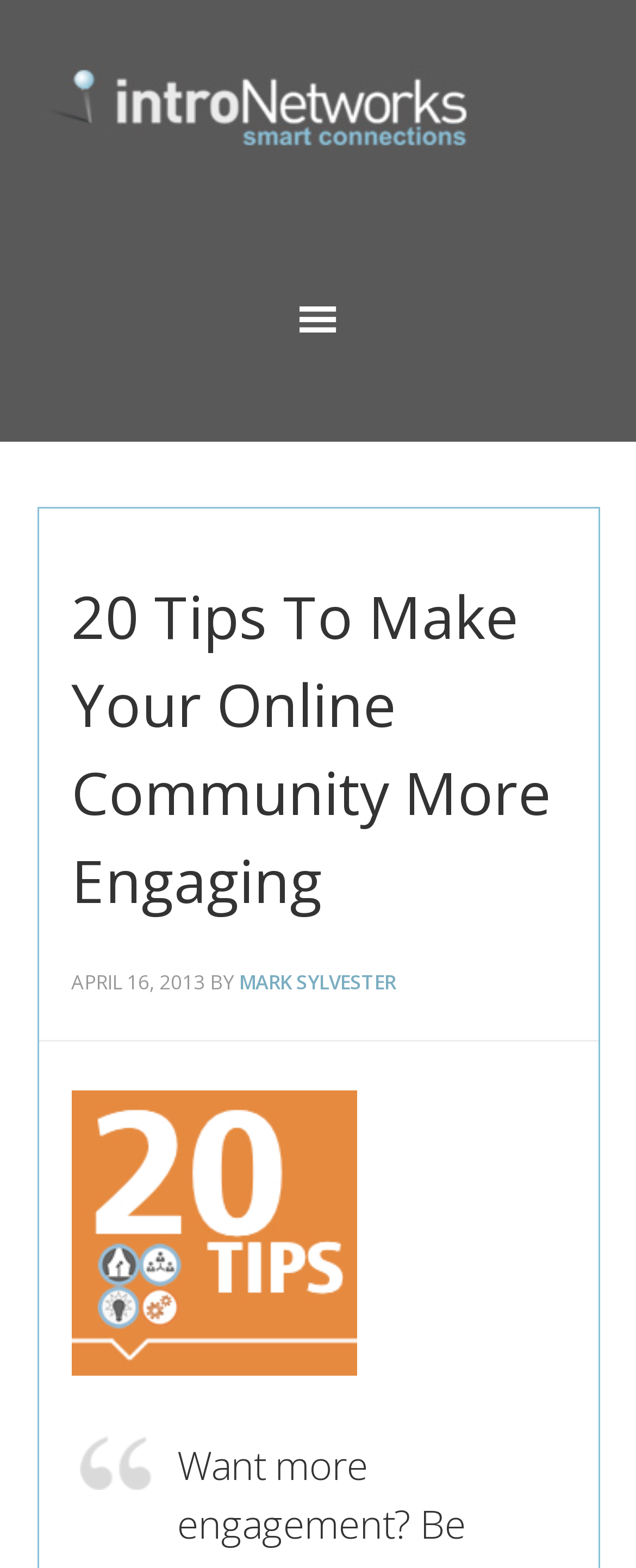Provide an in-depth description of the elements and layout of the webpage.

The webpage is about 20 tips to make an online community more engaging. At the top-left corner, there is a link to "introNetworks". Below it, there is a header section that spans almost the entire width of the page. Within this header, the title "20 Tips To Make Your Online Community More Engaging" is prominently displayed. To the right of the title, there is a timestamp indicating that the article was published on April 16, 2013, followed by the author's name, "MARK SYLVESTER", which is a clickable link.

Below the header section, there is a heading that reads "20tips", which is accompanied by a link to "20tips" on the left side. To the right of the link, there is an image related to "20tips", which takes up a significant portion of the page width.